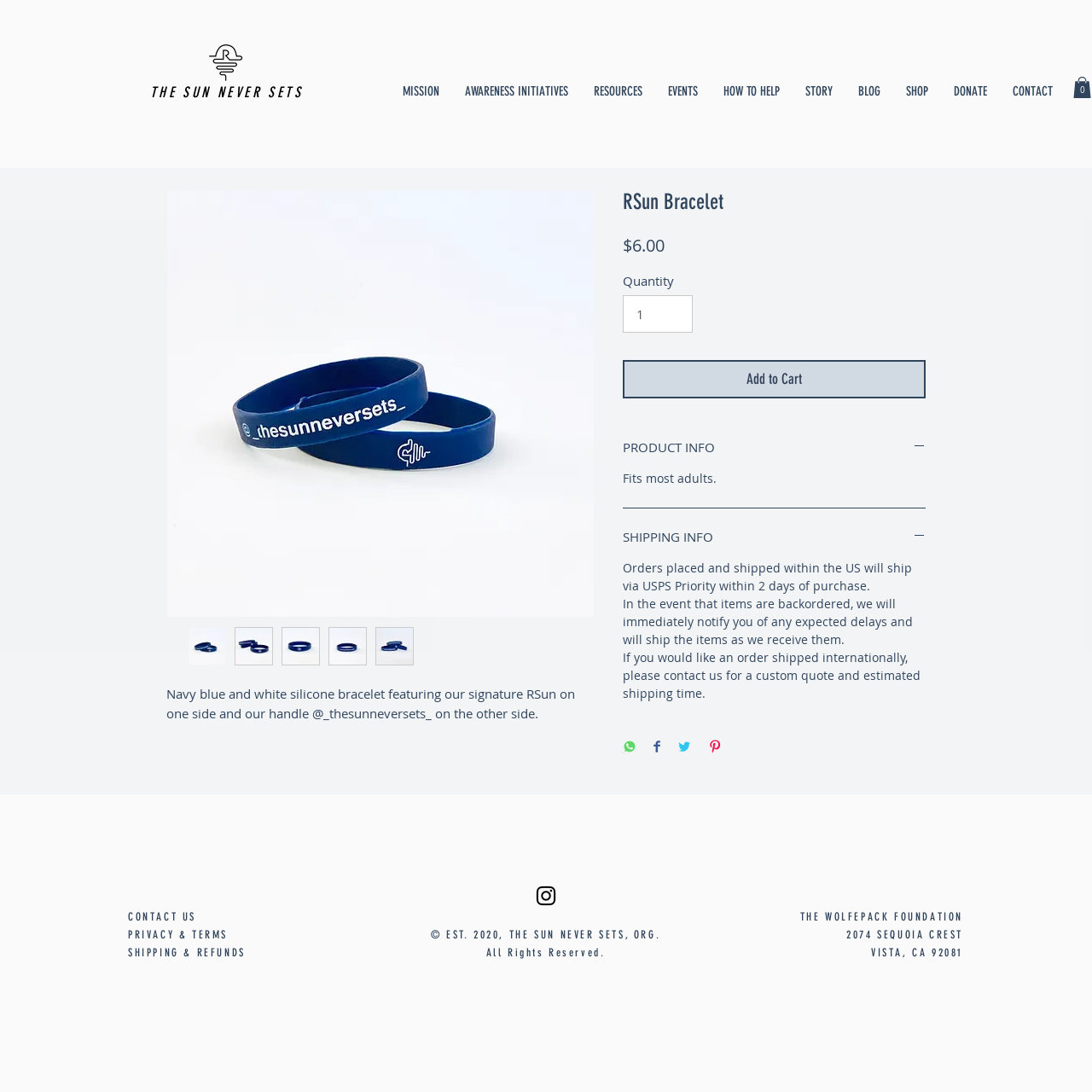Locate and extract the headline of this webpage.

THE SUN NEVER SETS